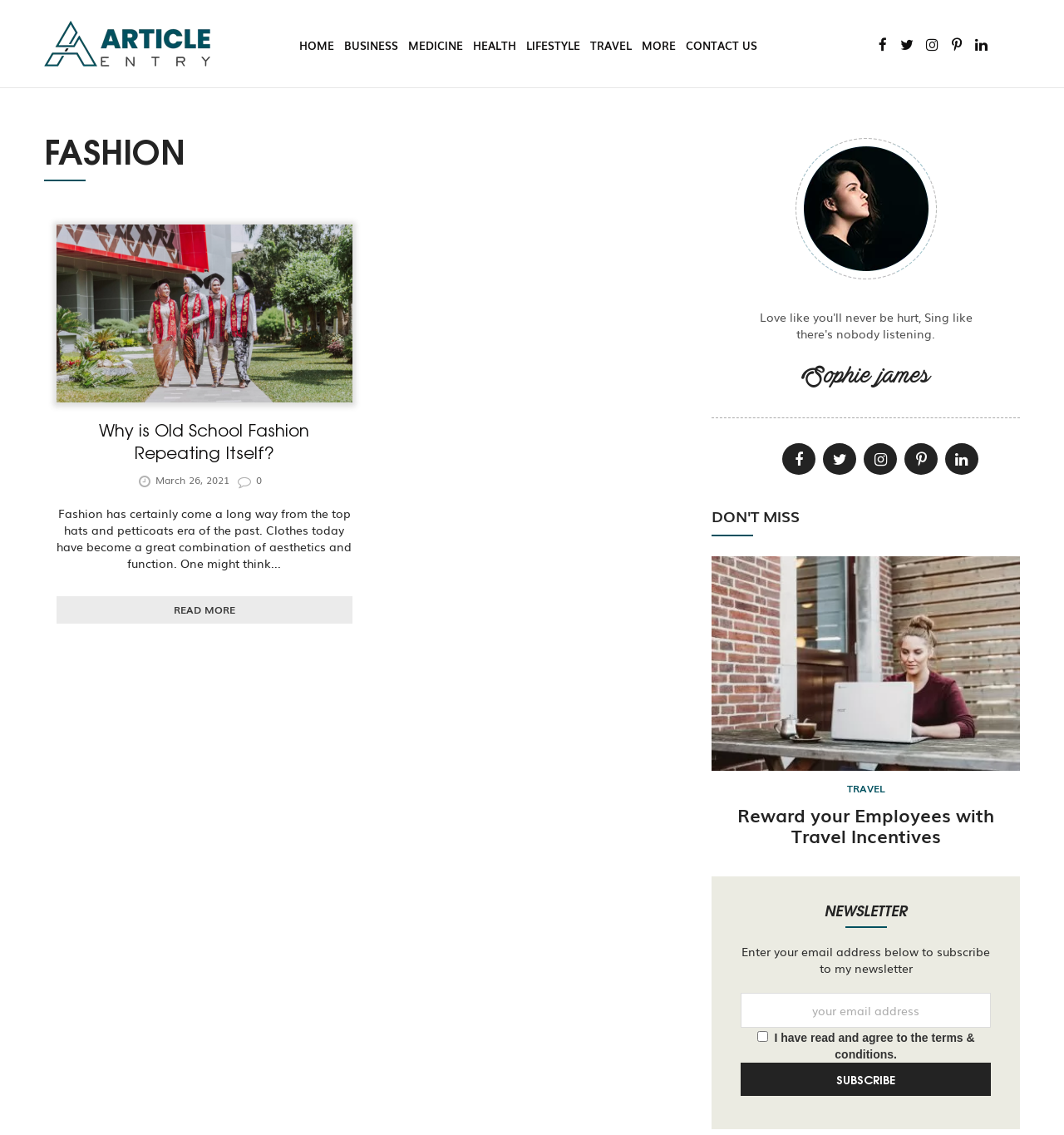What is the category of the article? Based on the screenshot, please respond with a single word or phrase.

FASHION